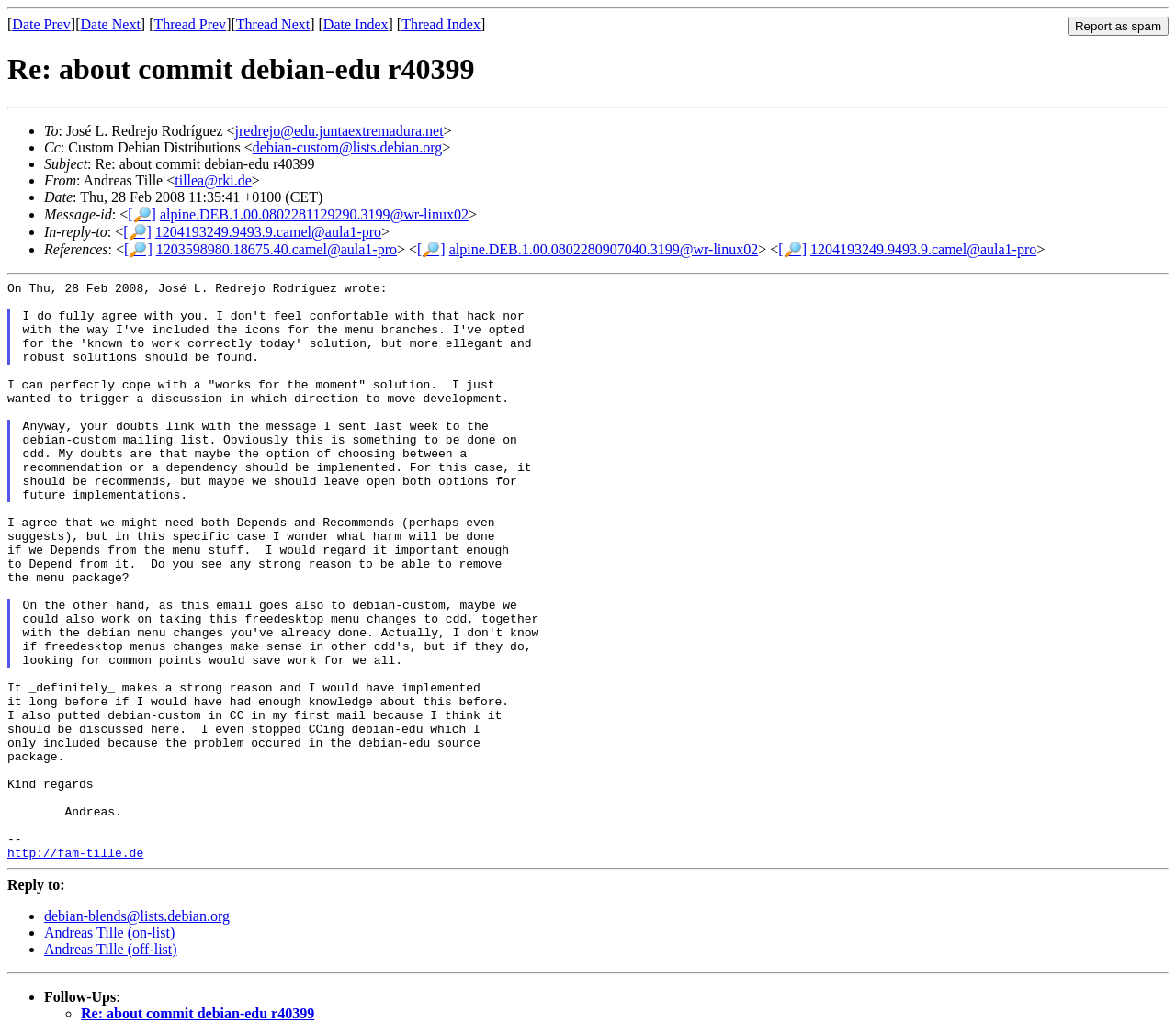Find the bounding box coordinates of the area that needs to be clicked in order to achieve the following instruction: "Explore Beauty". The coordinates should be specified as four float numbers between 0 and 1, i.e., [left, top, right, bottom].

None